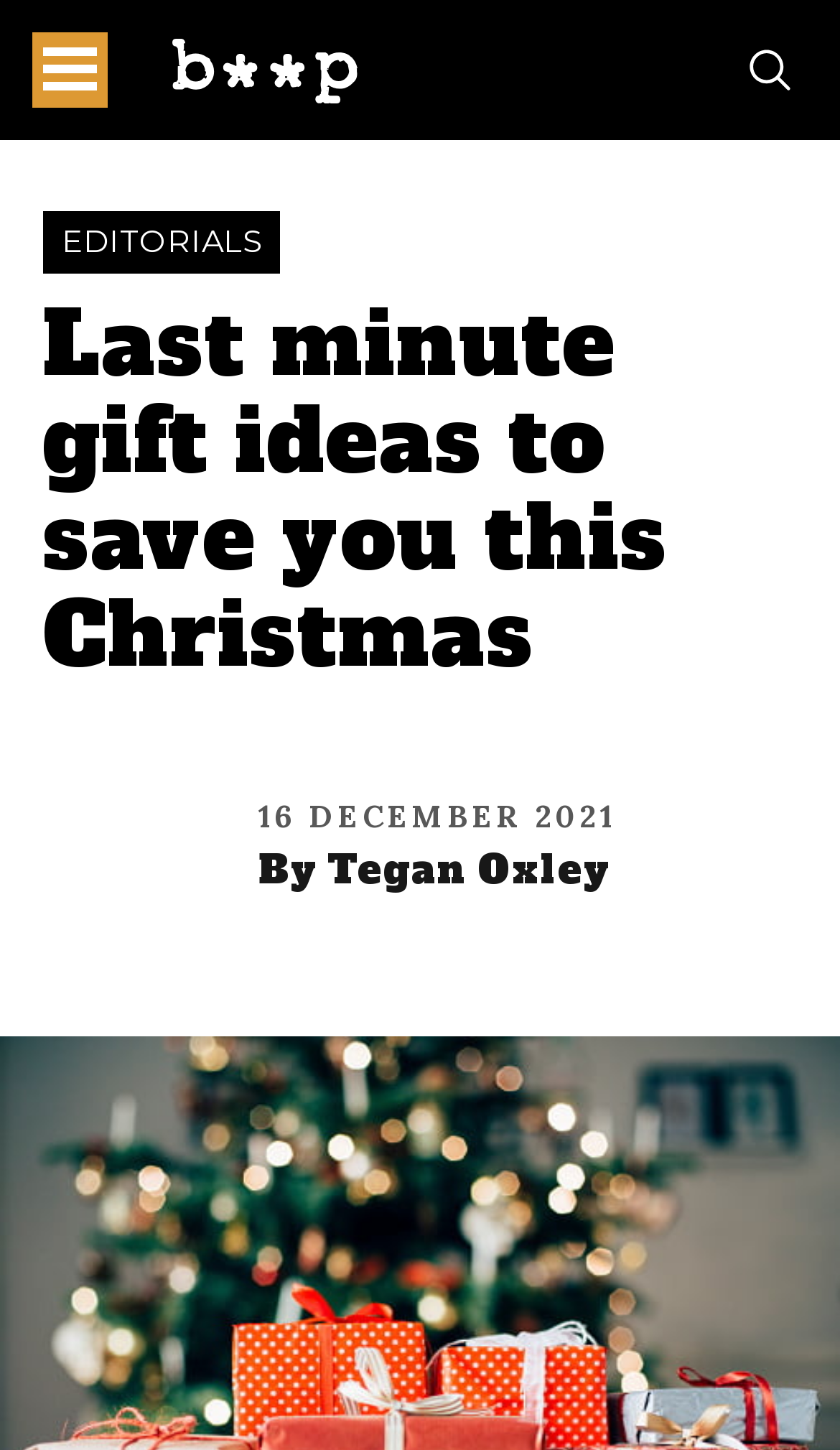Provide a short, one-word or phrase answer to the question below:
How many search boxes are there on this webpage?

1